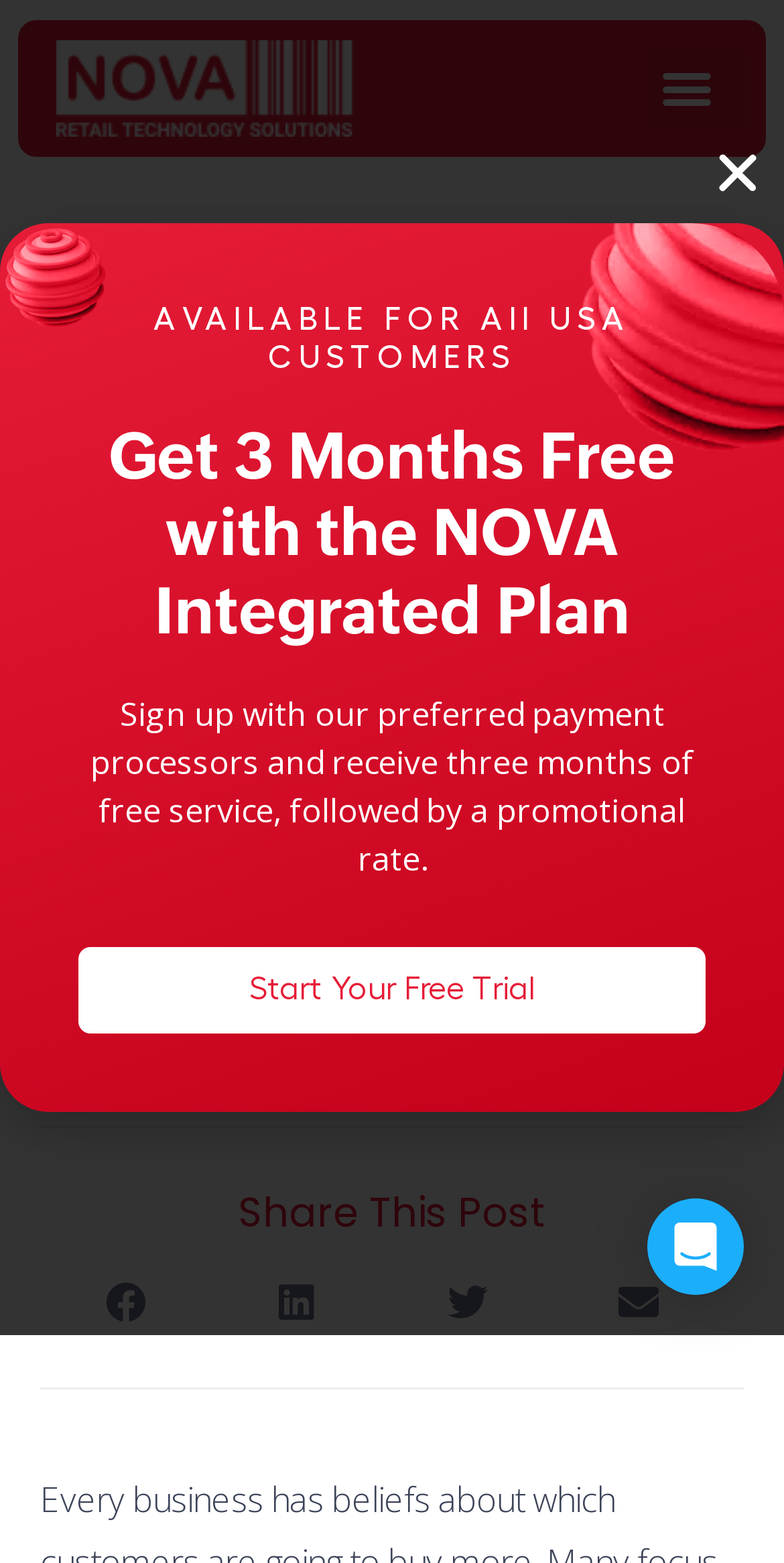How many months of free service are offered?
Please provide a single word or phrase based on the screenshot.

3